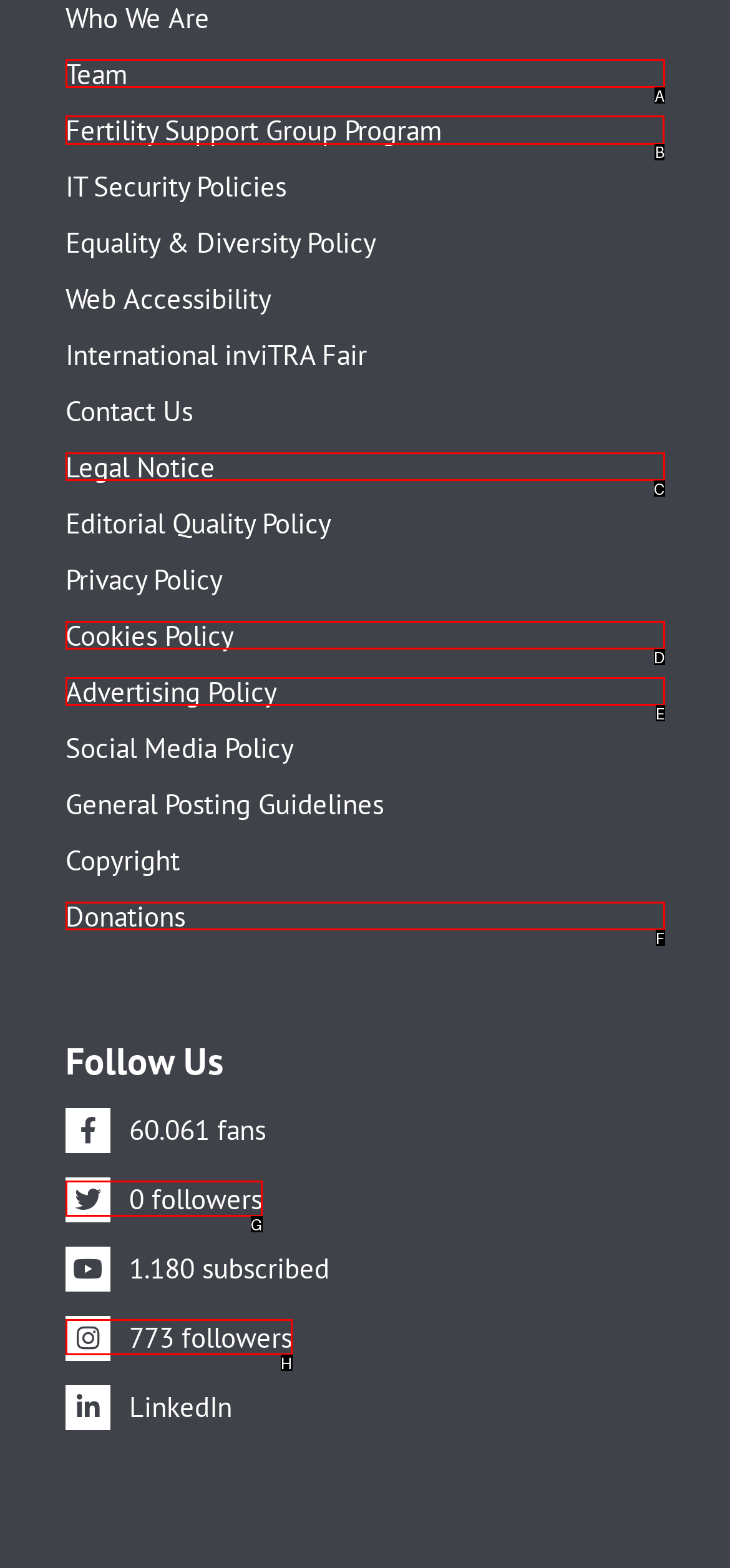Determine which HTML element to click to execute the following task: Learn about admissions Answer with the letter of the selected option.

None